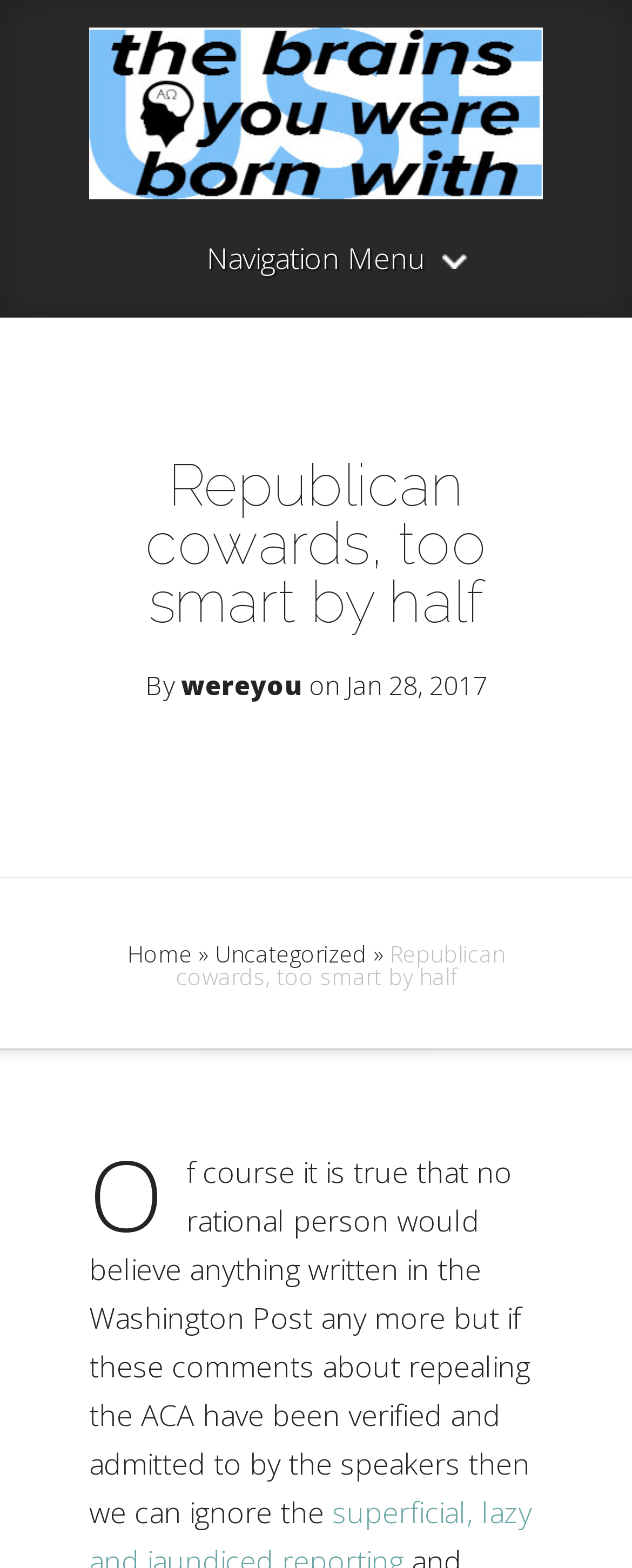How many links are in the navigation menu?
Based on the screenshot, give a detailed explanation to answer the question.

I counted the links in the navigation menu section, which includes 'Home', '»', and 'Uncategorized', totaling 3 links.